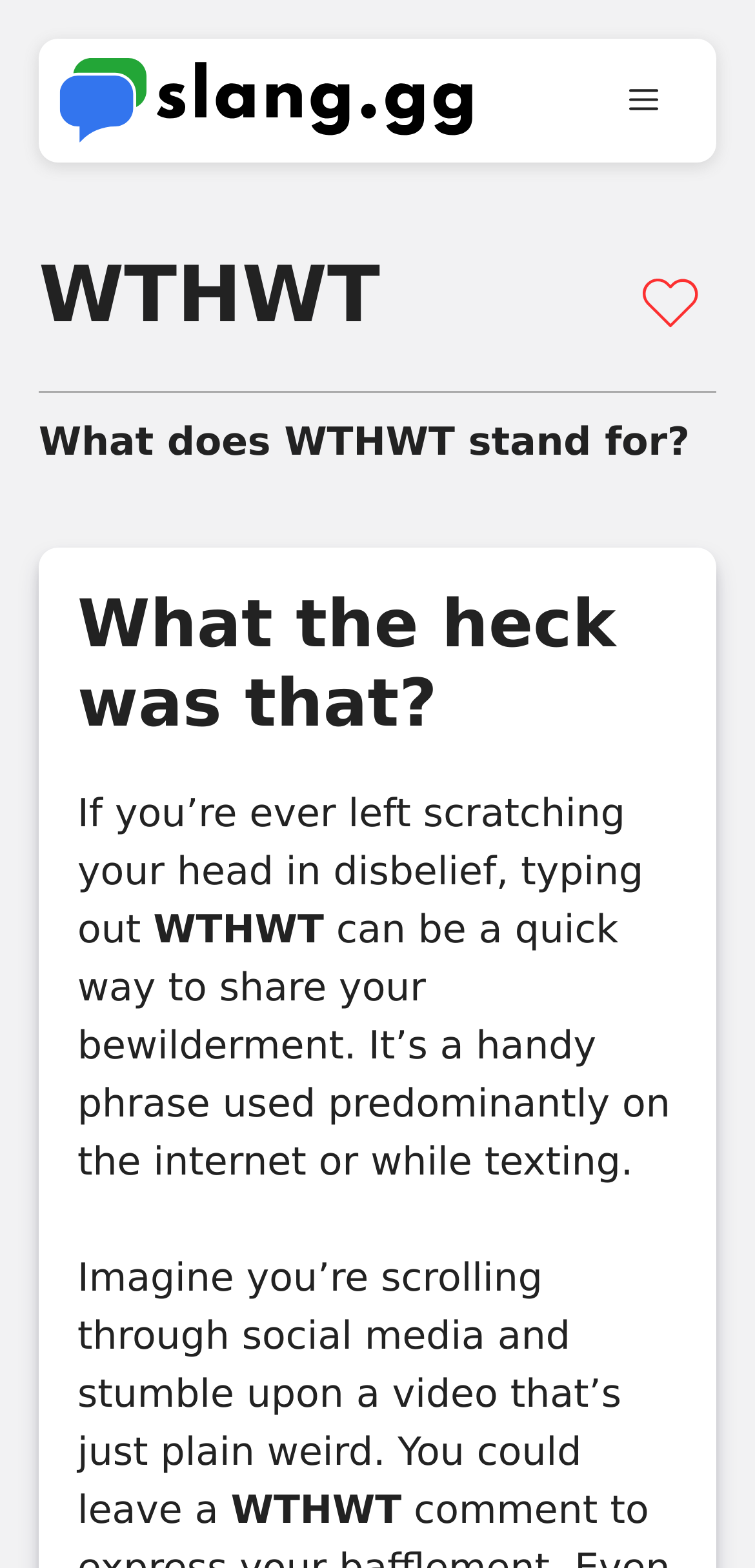Give an in-depth explanation of the webpage layout and content.

The webpage is about the meaning and usage of the abbreviation "WTHWT". At the top, there is a banner with a link to the website "slang.gg" accompanied by an image of the website's logo. To the right of the banner, there is a navigation menu toggle button labeled "Menu". 

Below the banner, there is a large heading that reads "WTHWT". Next to the heading, there are two identical images. 

Underneath the heading, there is a question "What does WTHWT stand for?" followed by a brief explanation. The explanation is divided into several paragraphs. The first paragraph explains that "WTHWT" is a phrase used to express bewilderment, especially on the internet or while texting. The second paragraph provides an example scenario where one might use the phrase, such as when encountering a weird video on social media.